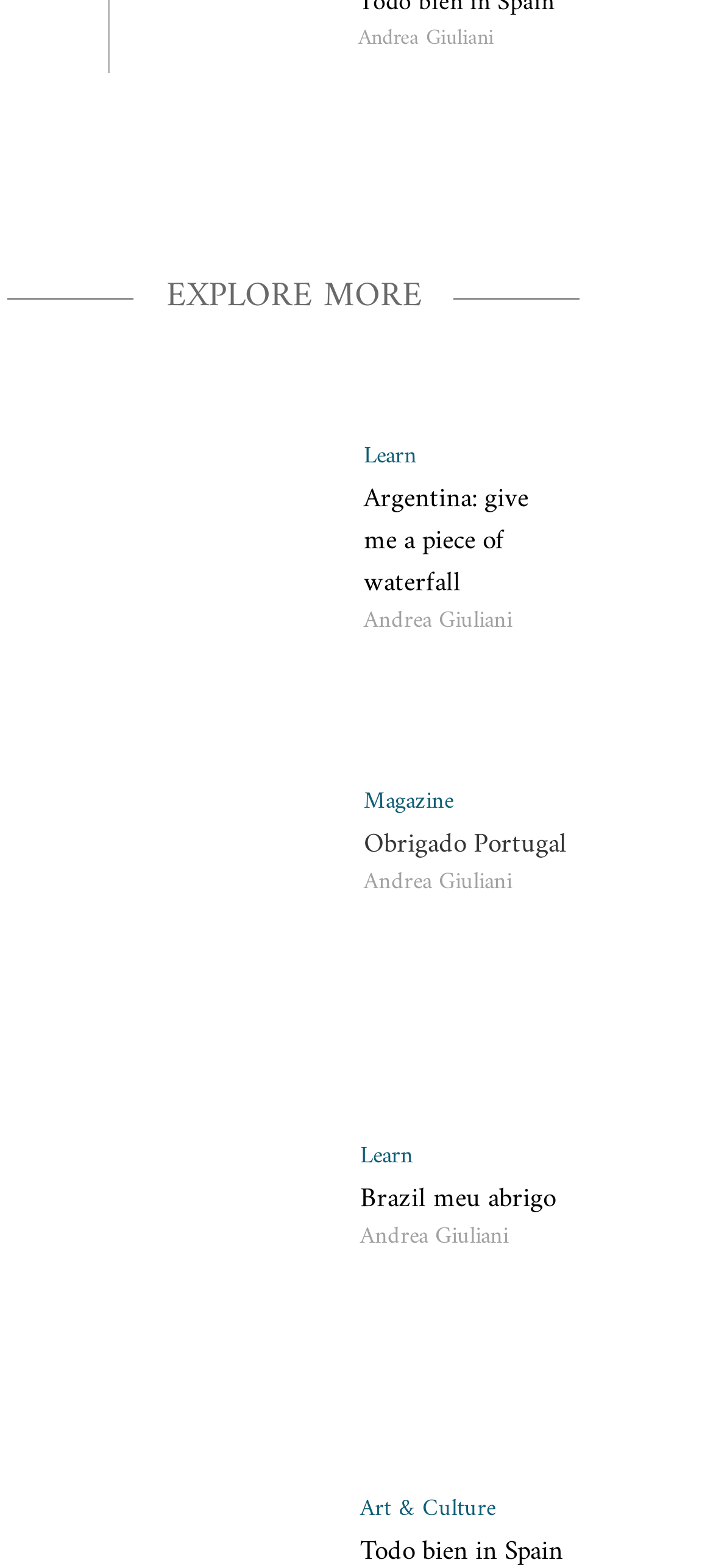What is the text of the link below 'EXPLORE MORE'?
Look at the screenshot and give a one-word or phrase answer.

Learn